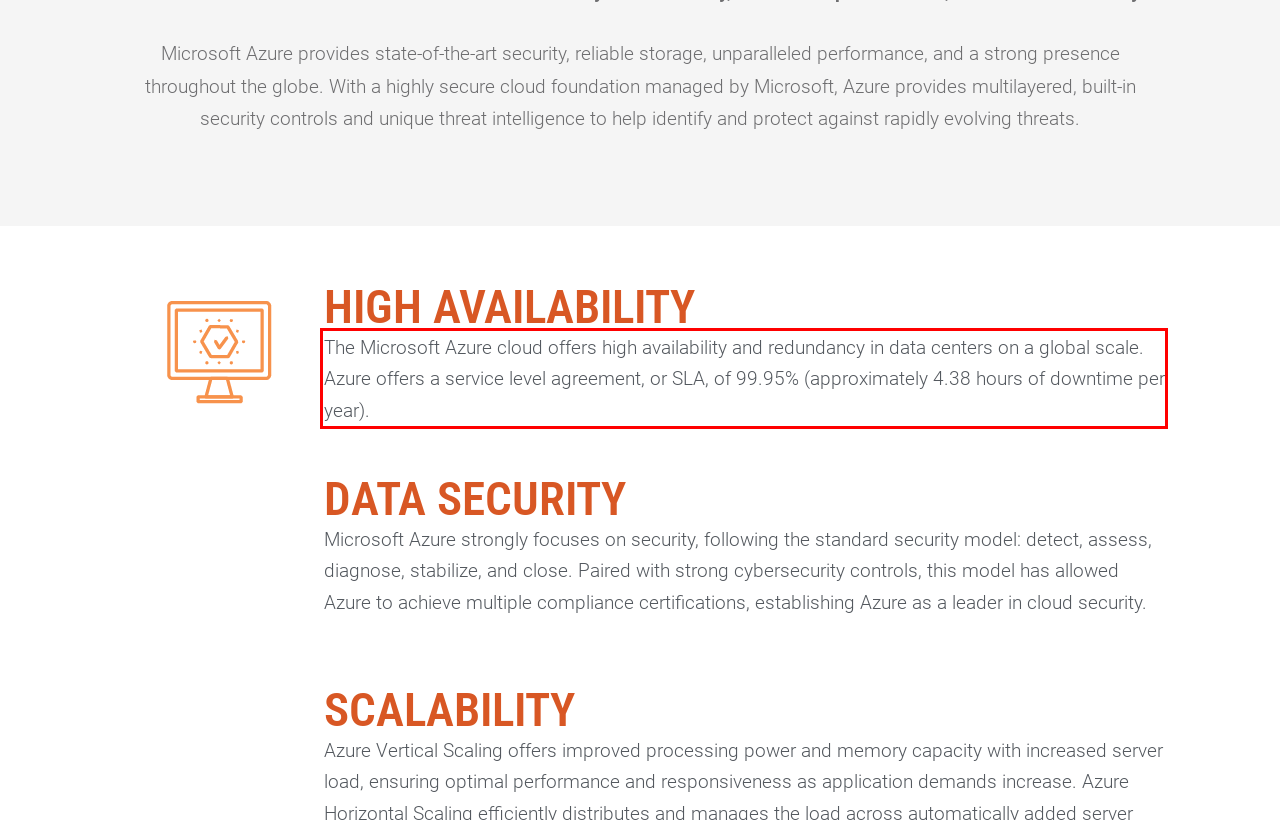You are provided with a screenshot of a webpage containing a red bounding box. Please extract the text enclosed by this red bounding box.

The Microsoft Azure cloud offers high availability and redundancy in data centers on a global scale. Azure offers a service level agreement, or SLA, of 99.95% (approximately 4.38 hours of downtime per year).